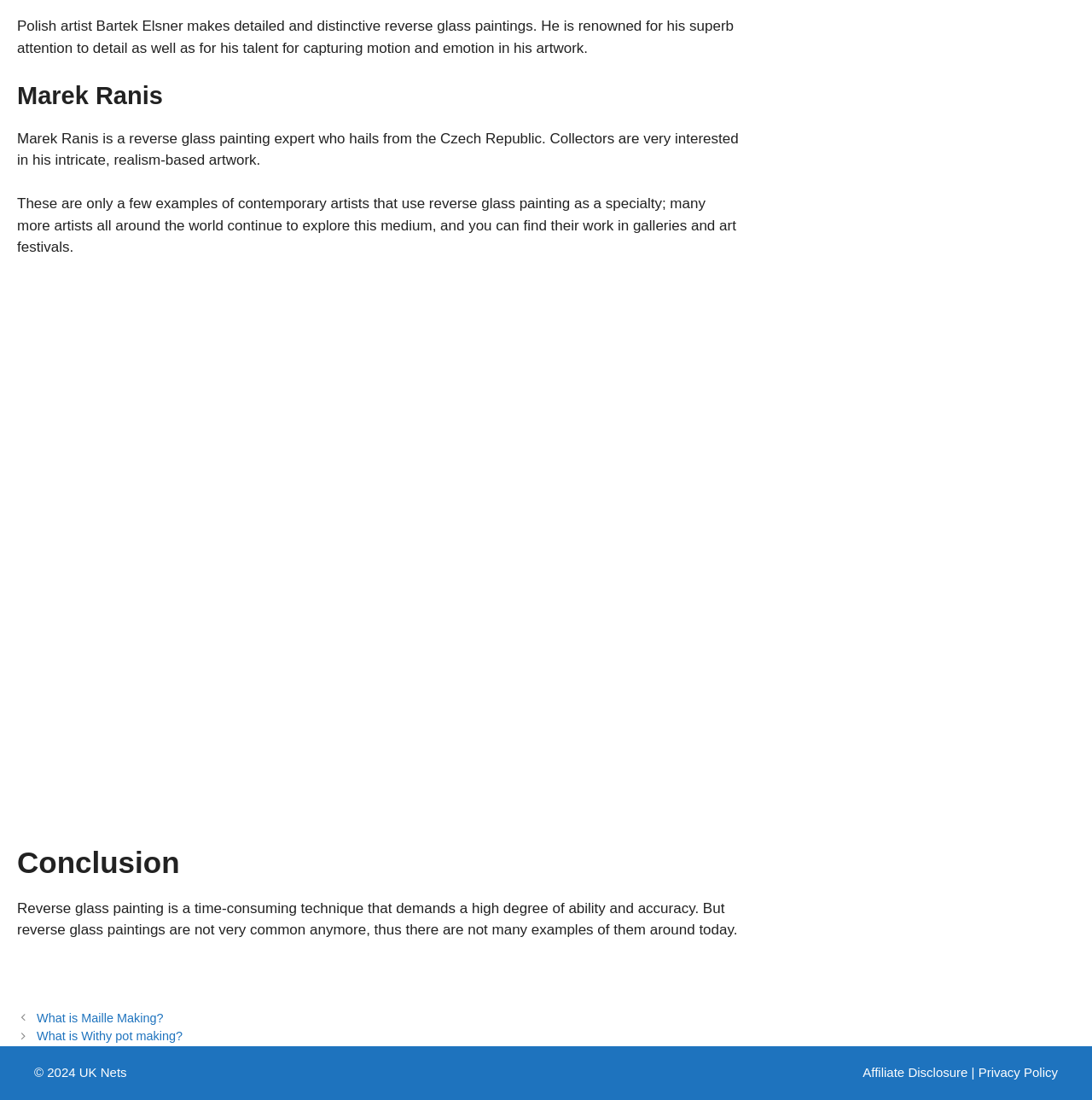What is the name of the previous post?
Respond to the question with a single word or phrase according to the image.

What is Maille Making?